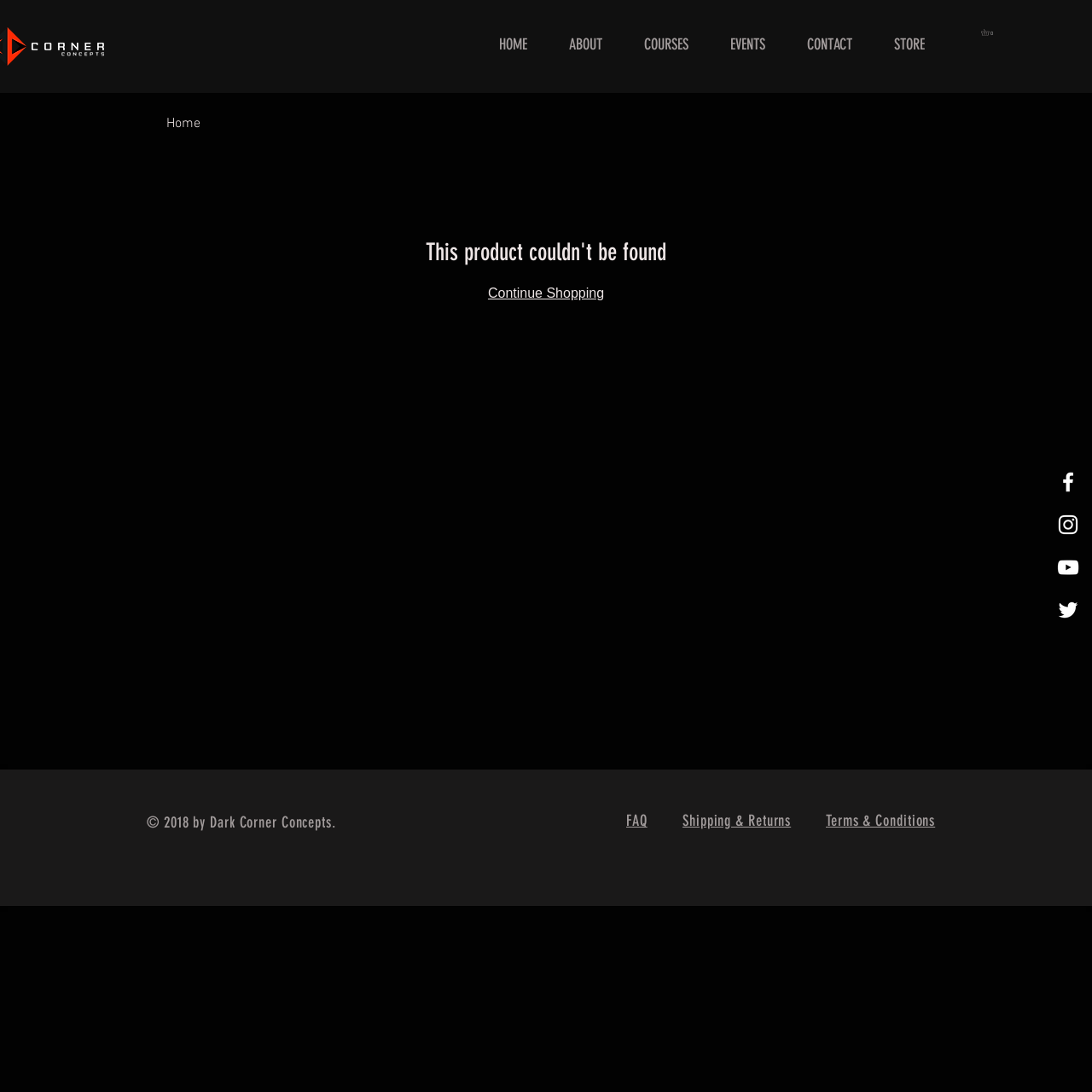Please give a one-word or short phrase response to the following question: 
What is the copyright year mentioned at the bottom of the page?

2018